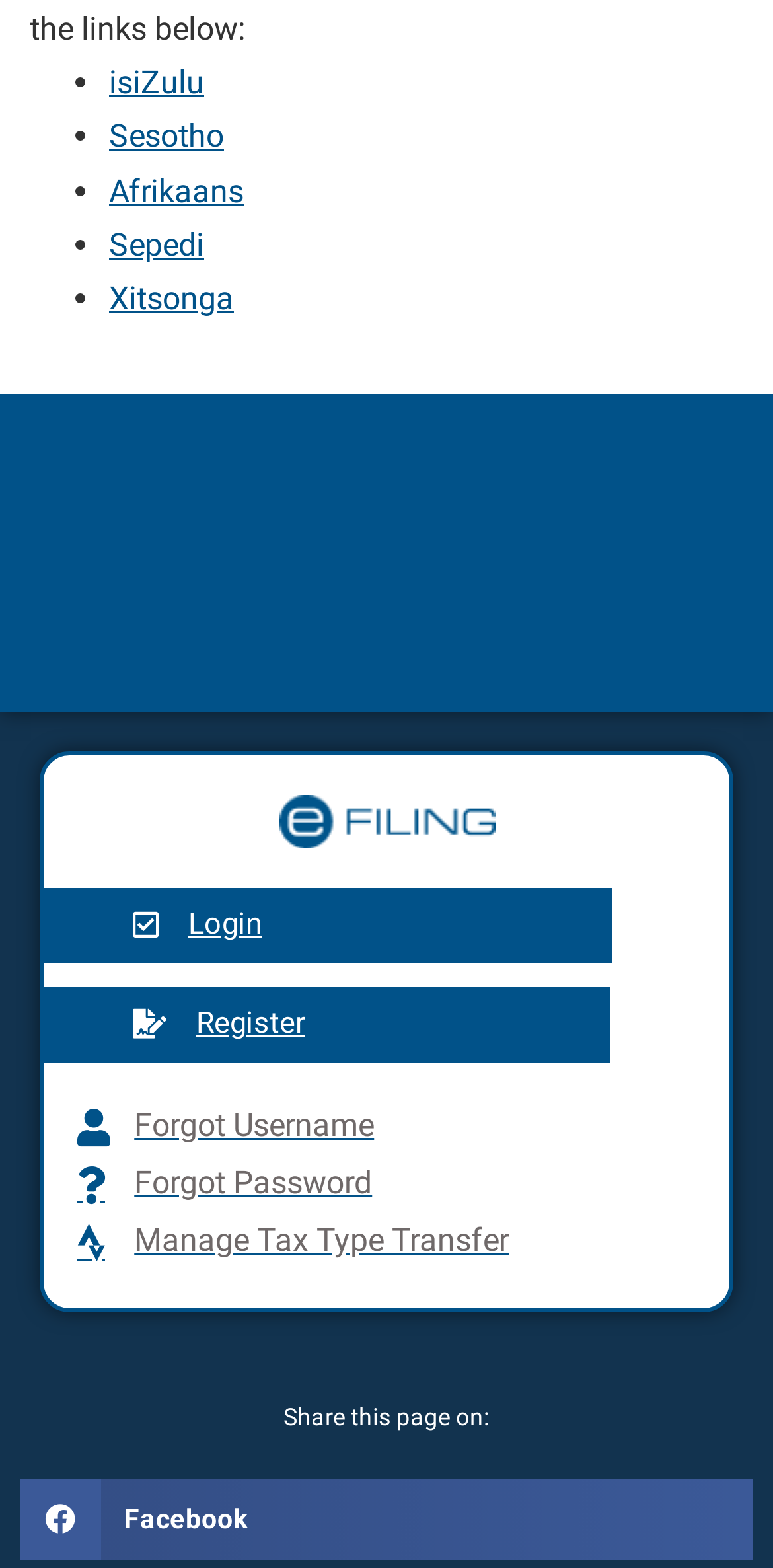Provide the bounding box coordinates of the HTML element this sentence describes: "Forgot Username".

[0.1, 0.703, 0.944, 0.733]